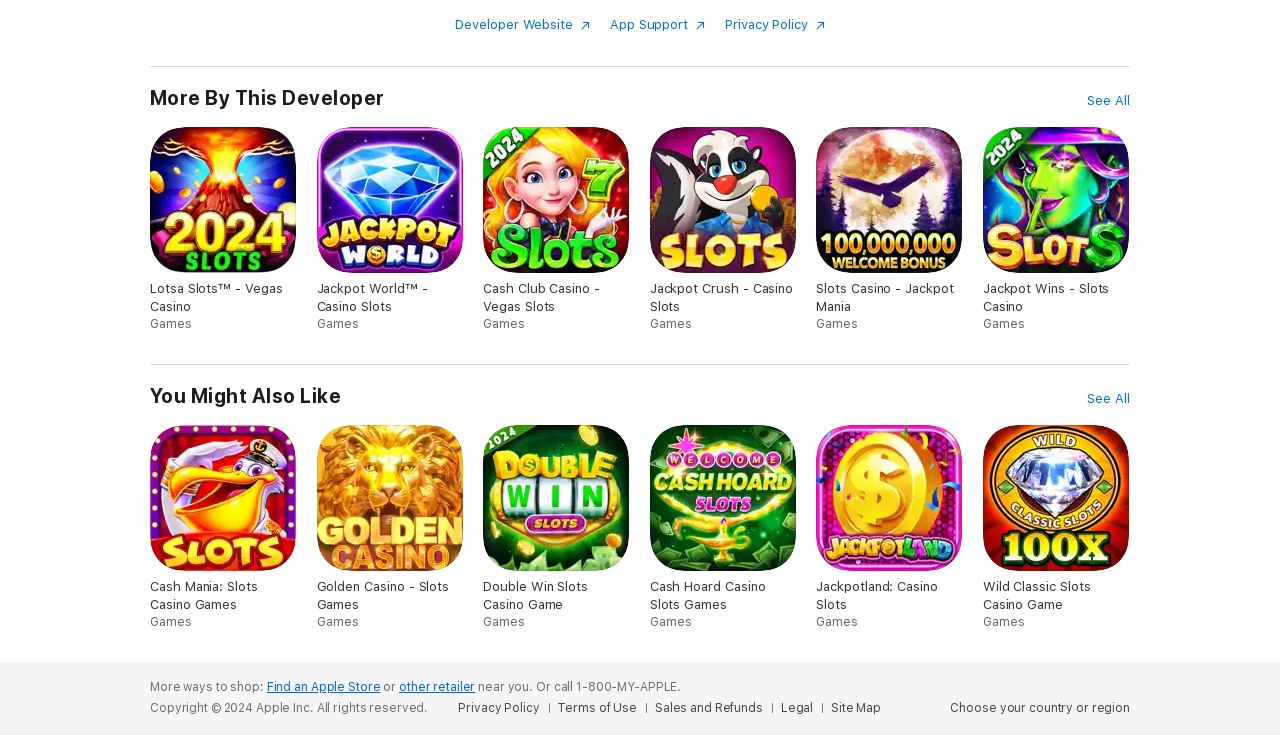What type of games are listed on this page?
Look at the image and answer with only one word or phrase.

Casino games